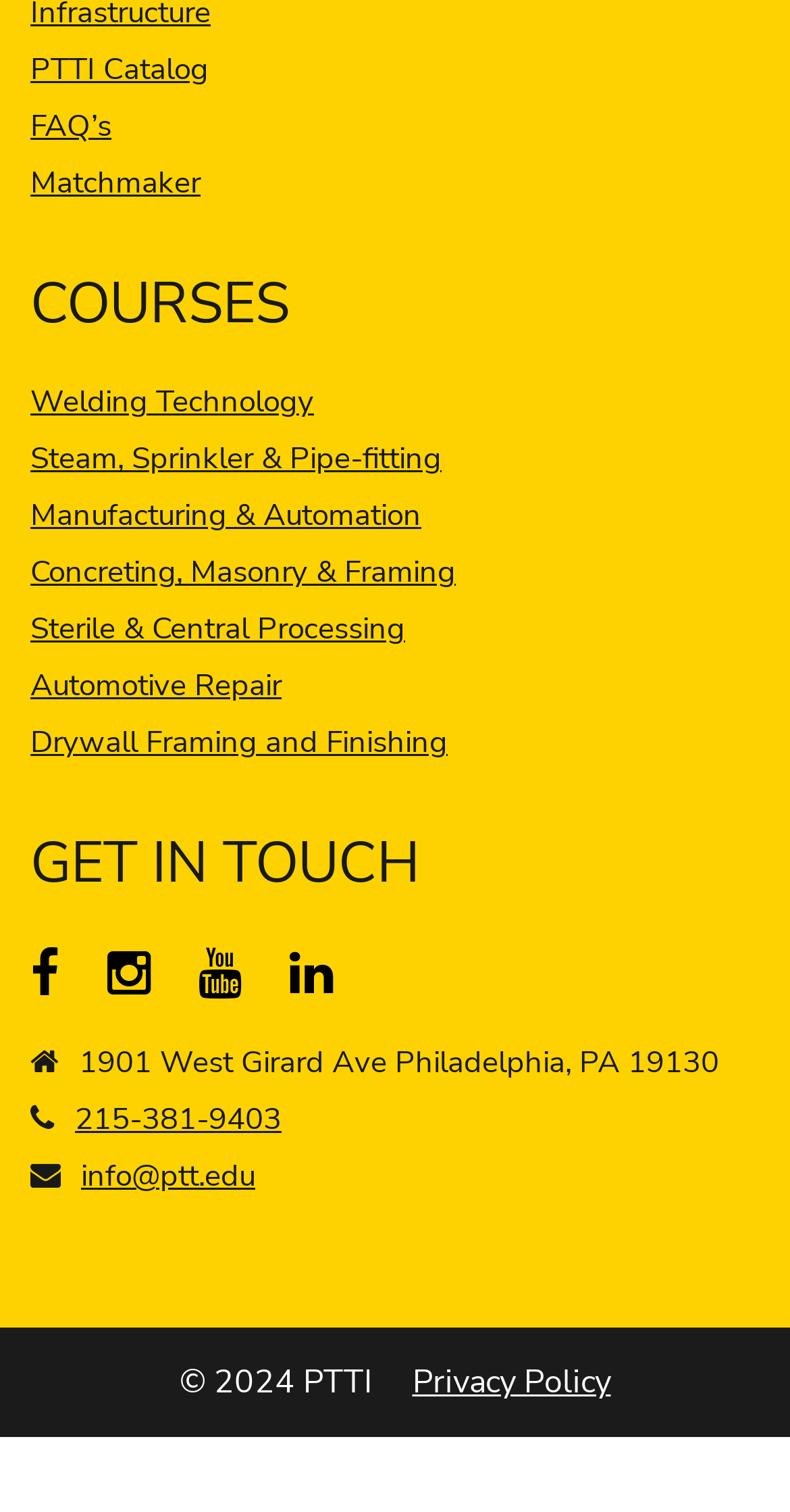Please locate the bounding box coordinates of the region I need to click to follow this instruction: "Call 215-381-9403".

[0.095, 0.727, 0.356, 0.754]